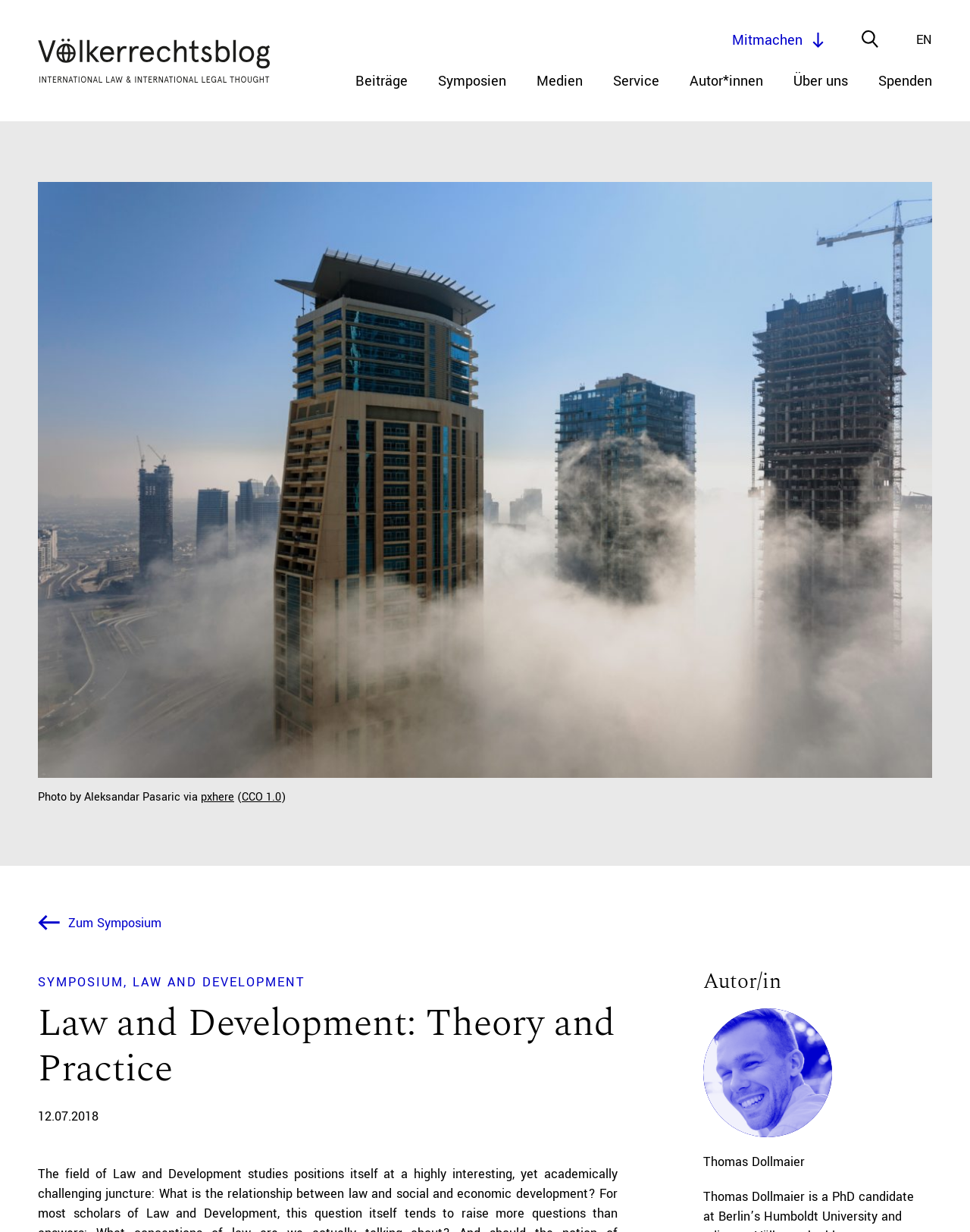Identify and extract the main heading of the webpage.

Law and Development: Theory and Practice